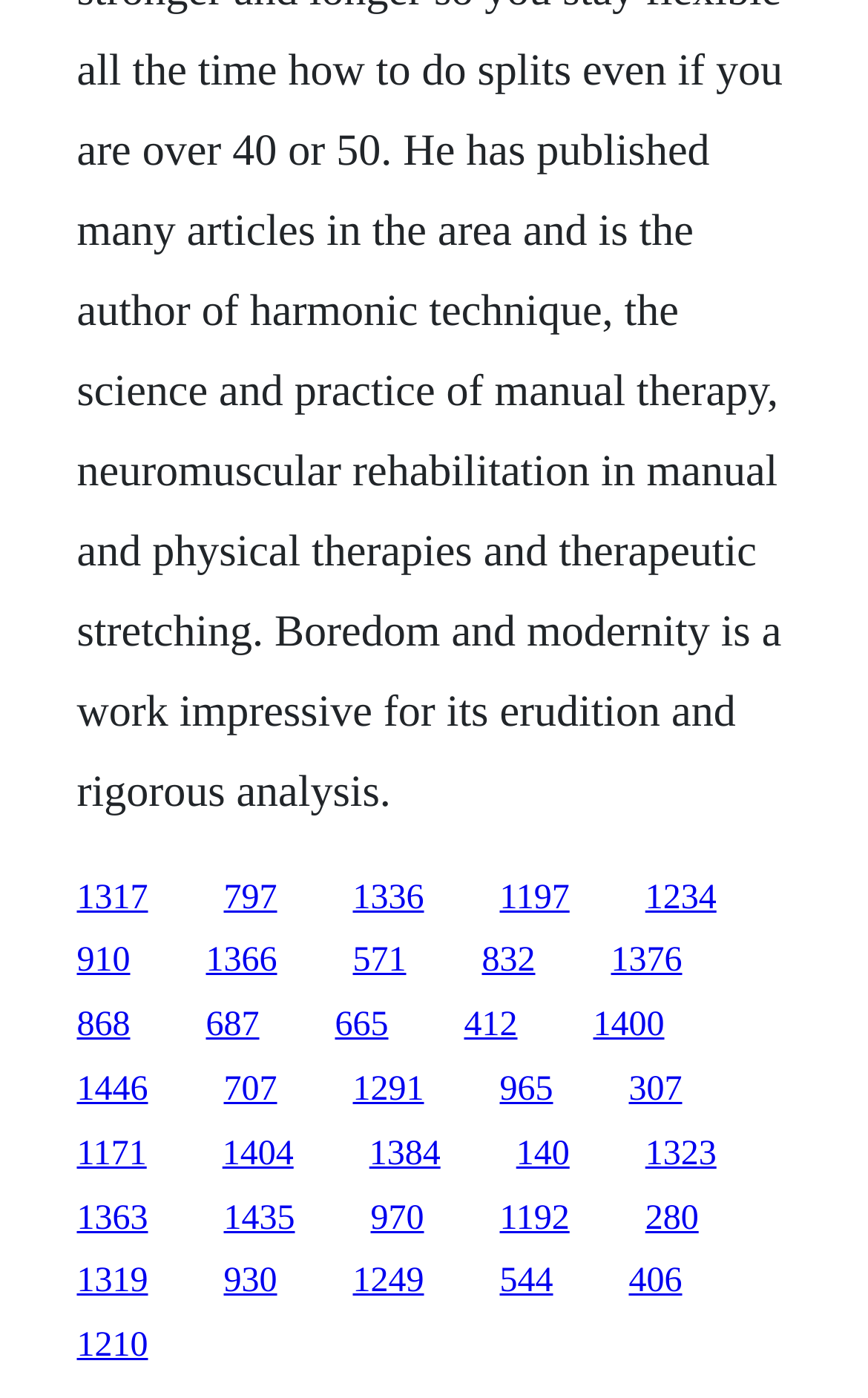Identify the bounding box coordinates of the clickable region to carry out the given instruction: "click the first link".

[0.088, 0.628, 0.171, 0.655]